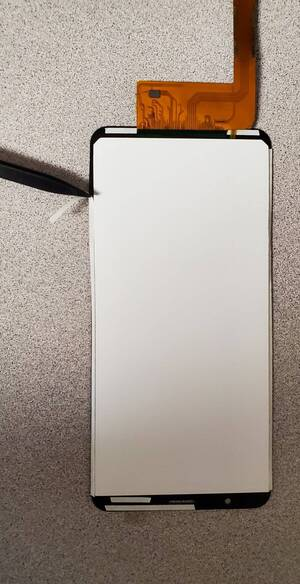Use a single word or phrase to answer the question:
What is the purpose of the orange flex cable?

Connecting screen to motherboard